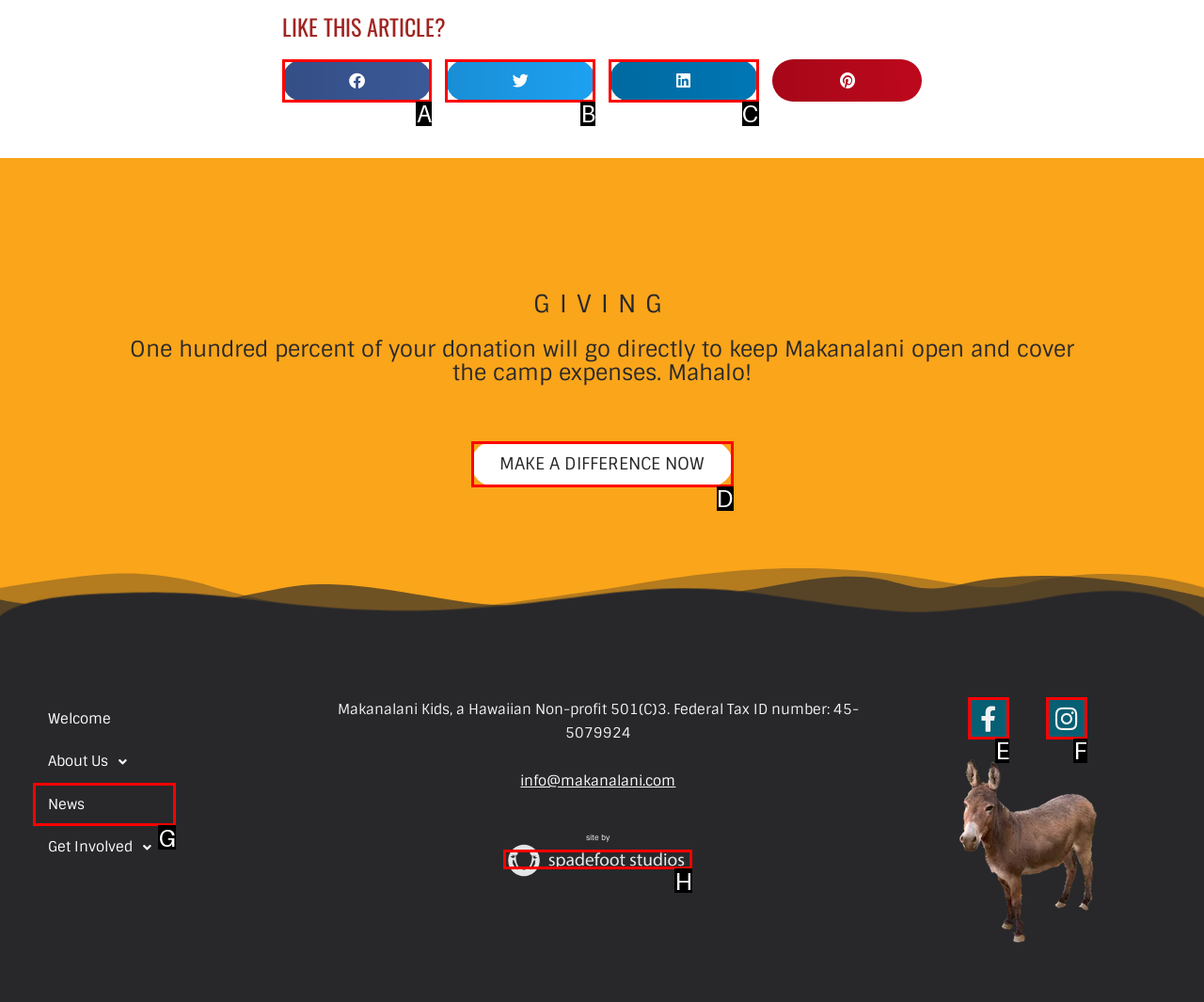Tell me the letter of the UI element I should click to accomplish the task: Check news based on the choices provided in the screenshot.

G